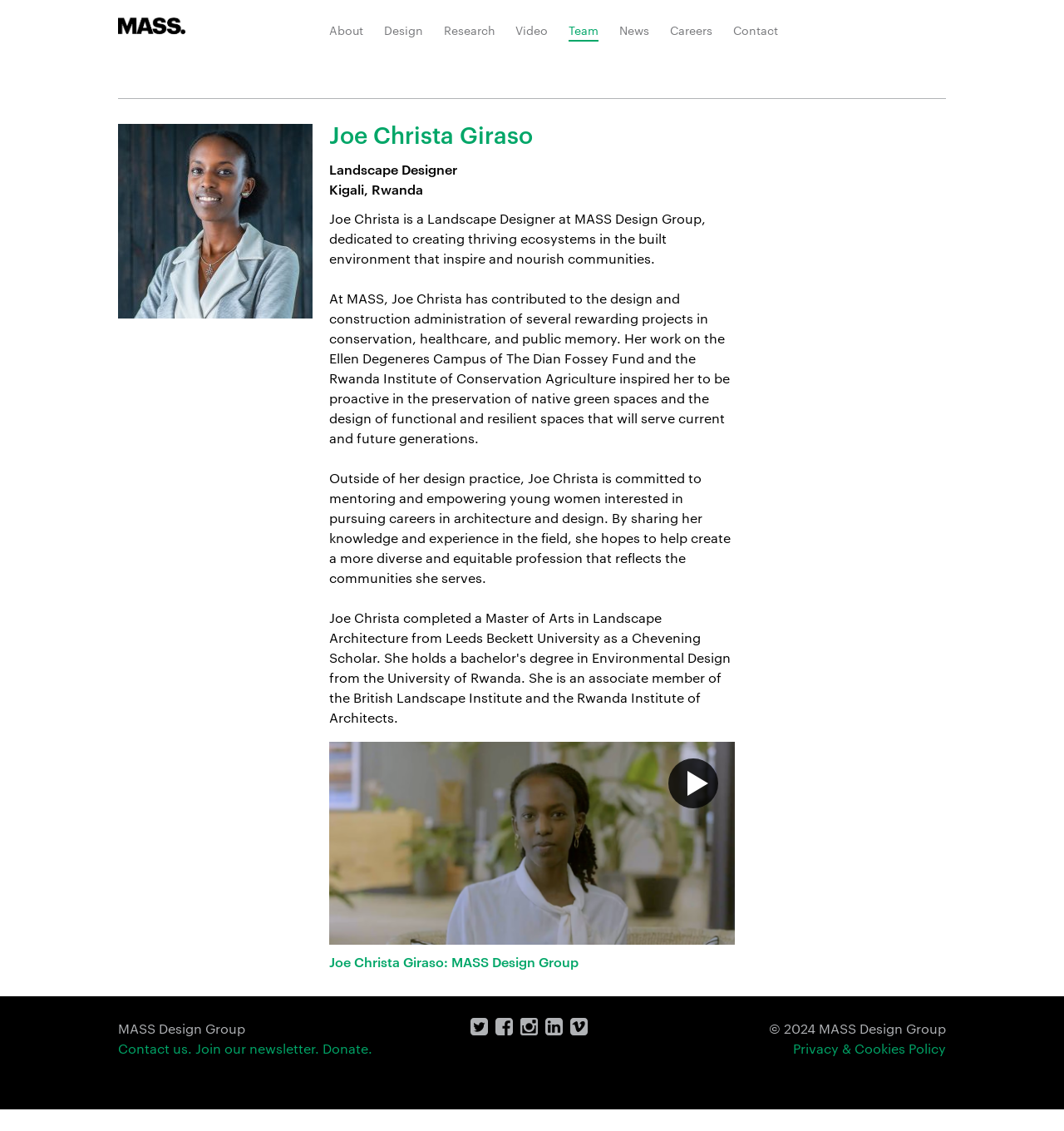What is the name of the organization Joe Christa Giraso works for?
Using the visual information, answer the question in a single word or phrase.

MASS Design Group